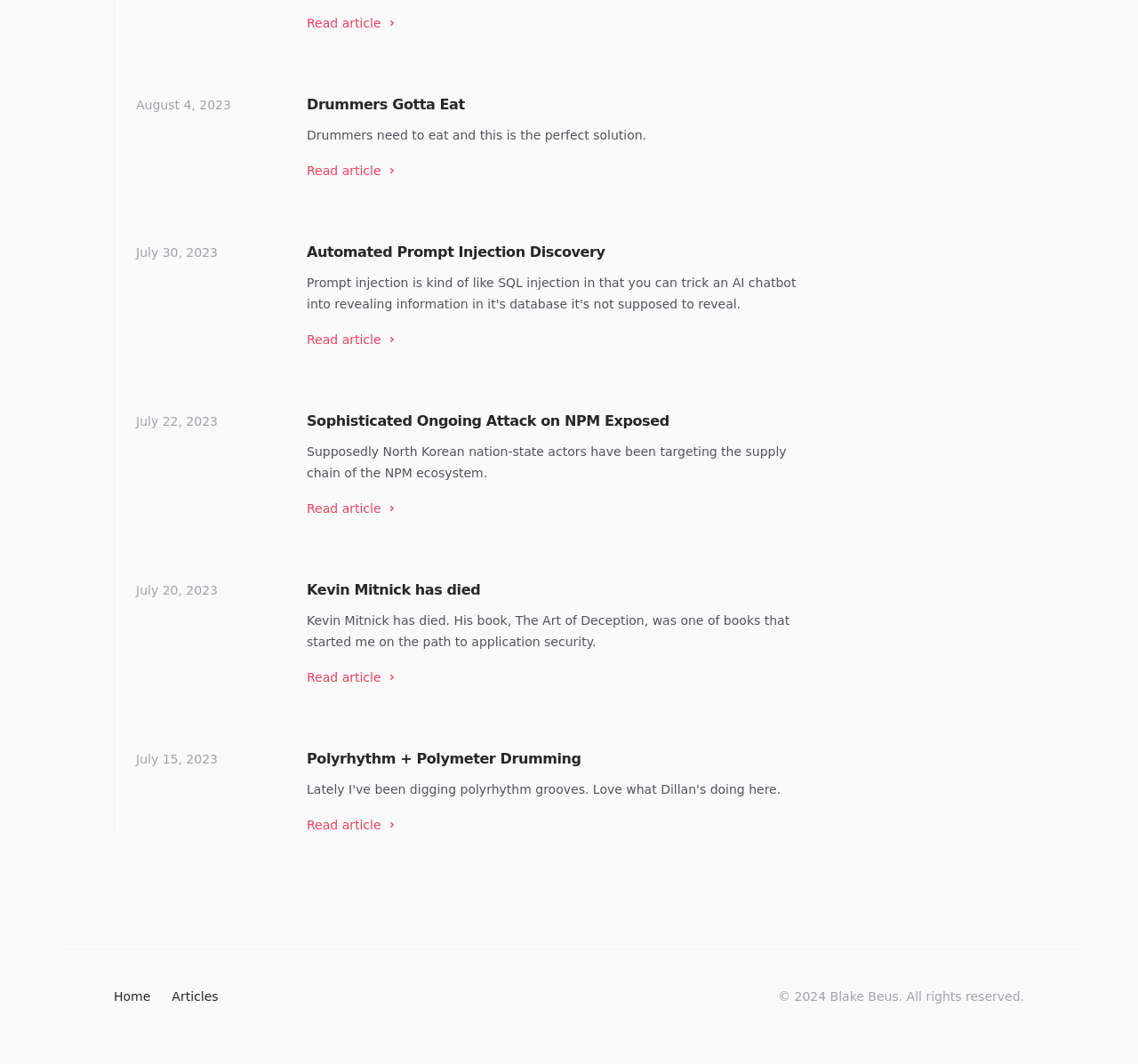What is the date of the second article?
Answer the question using a single word or phrase, according to the image.

July 30, 2023